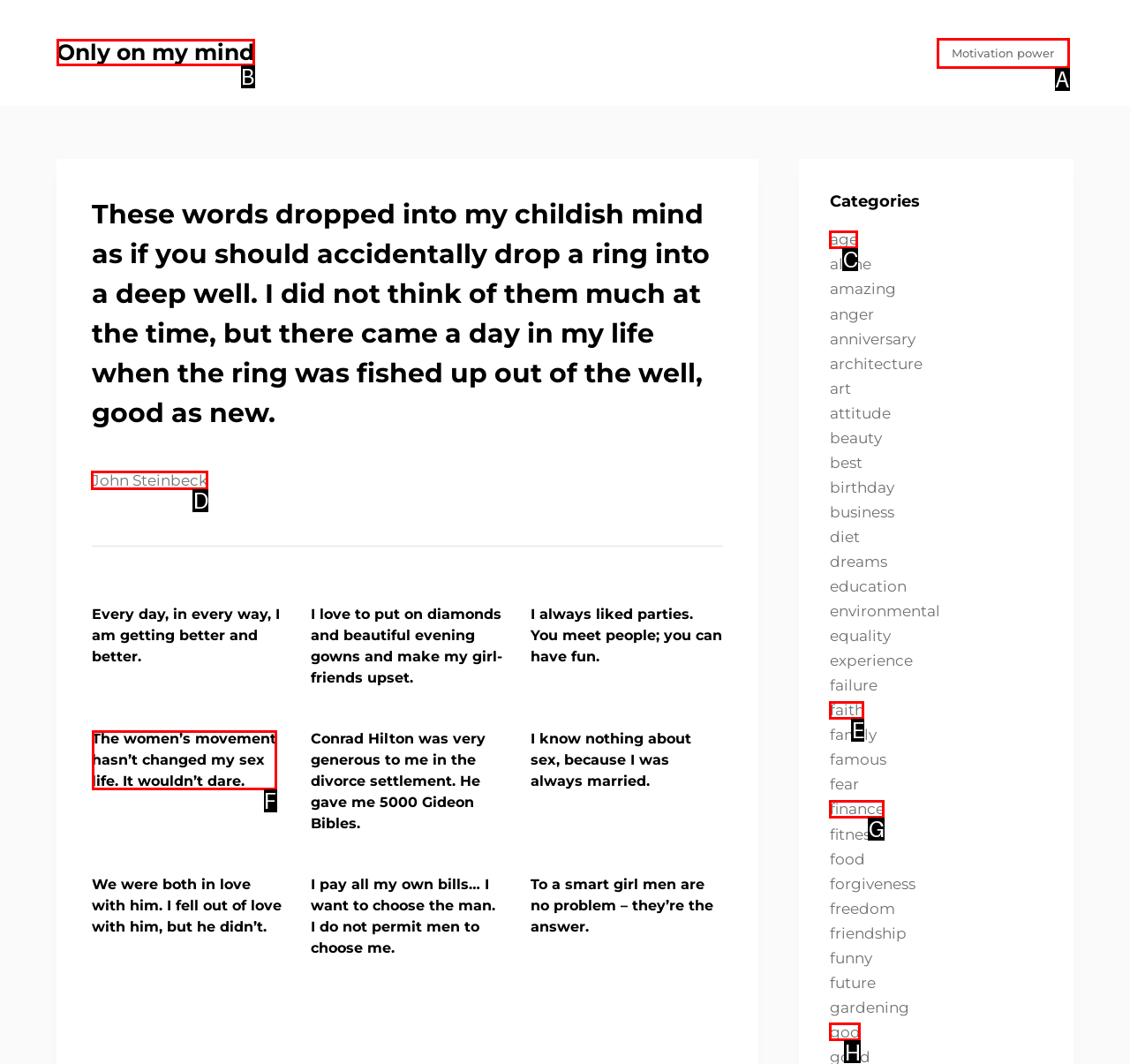Tell me which one HTML element I should click to complete the following task: Read the quote by John Steinbeck Answer with the option's letter from the given choices directly.

D